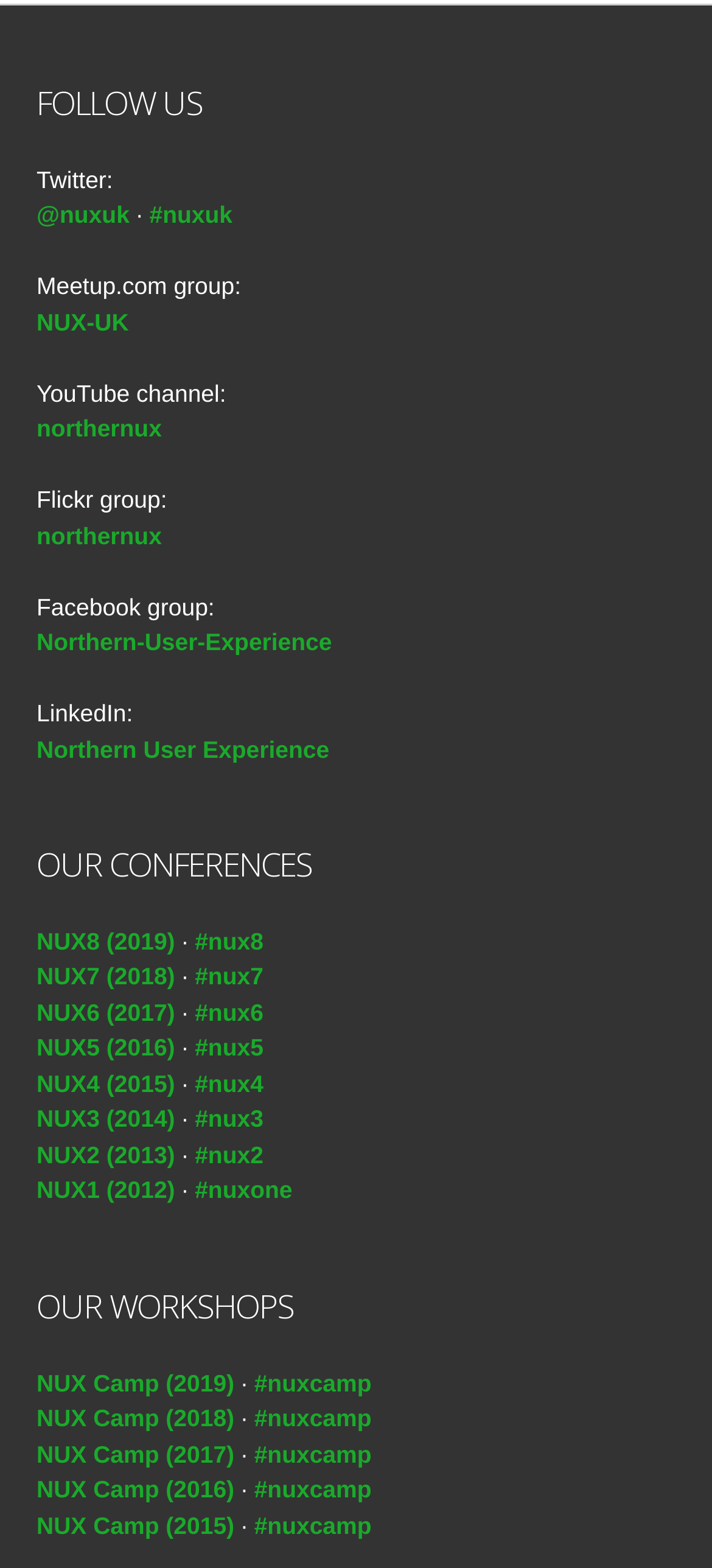Determine the bounding box coordinates of the section to be clicked to follow the instruction: "View NUX8 conference details". The coordinates should be given as four float numbers between 0 and 1, formatted as [left, top, right, bottom].

[0.051, 0.591, 0.246, 0.609]